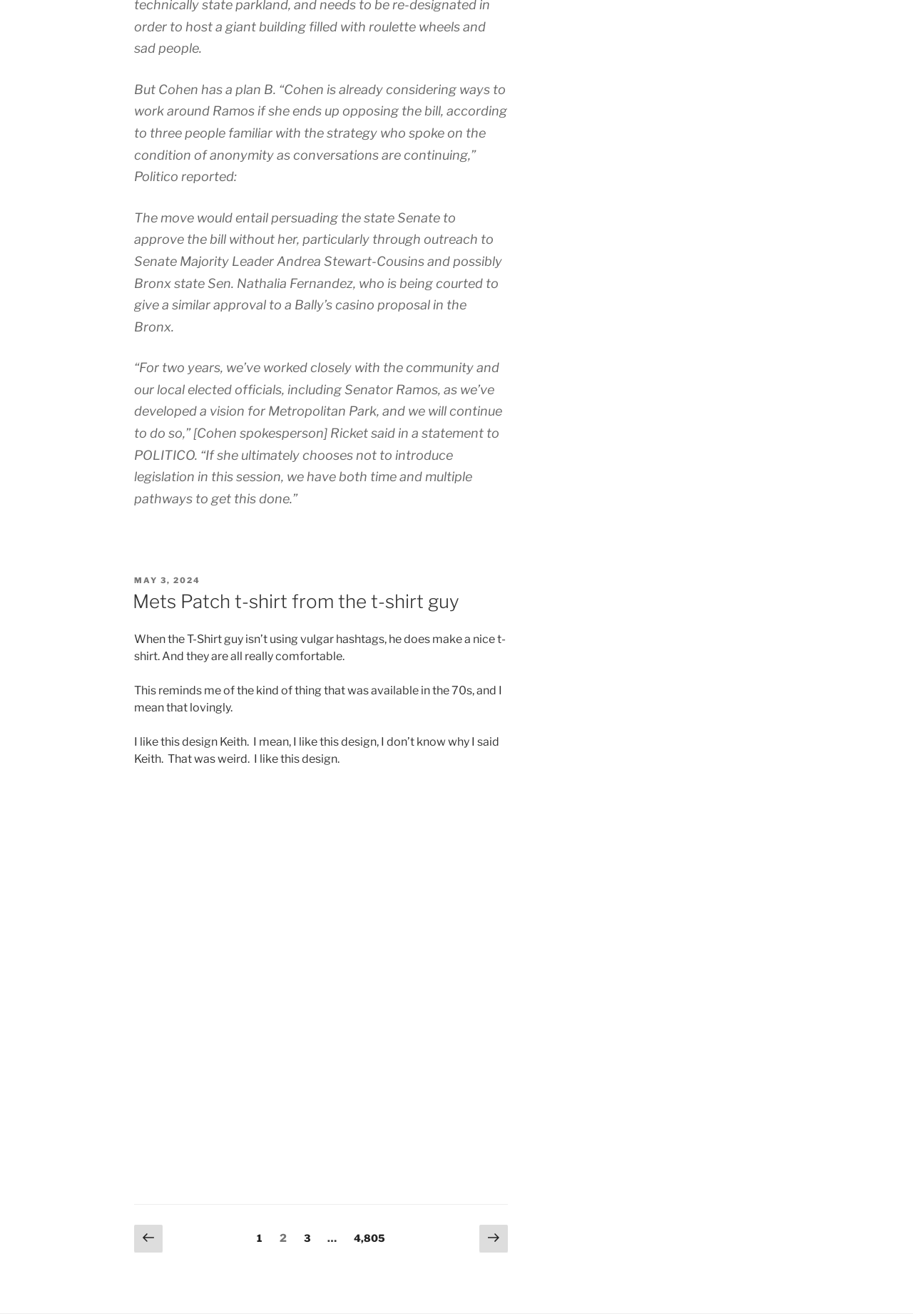How many pages are there in the posts navigation?
Could you give a comprehensive explanation in response to this question?

I found the number of pages by looking at the posts navigation section, where it lists the page numbers, and the last page number is '4,805'.